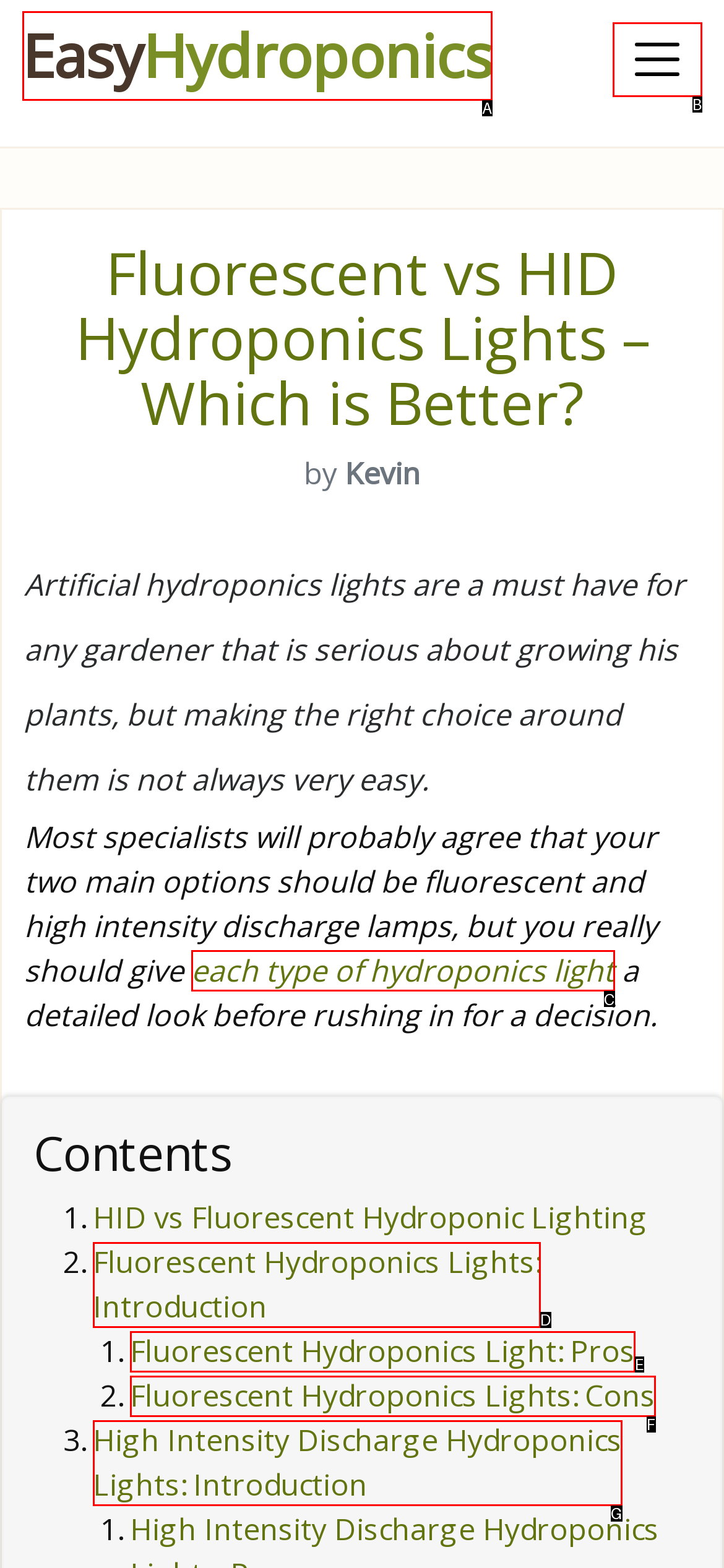Given the description: EasyHydroponics, identify the corresponding option. Answer with the letter of the appropriate option directly.

A